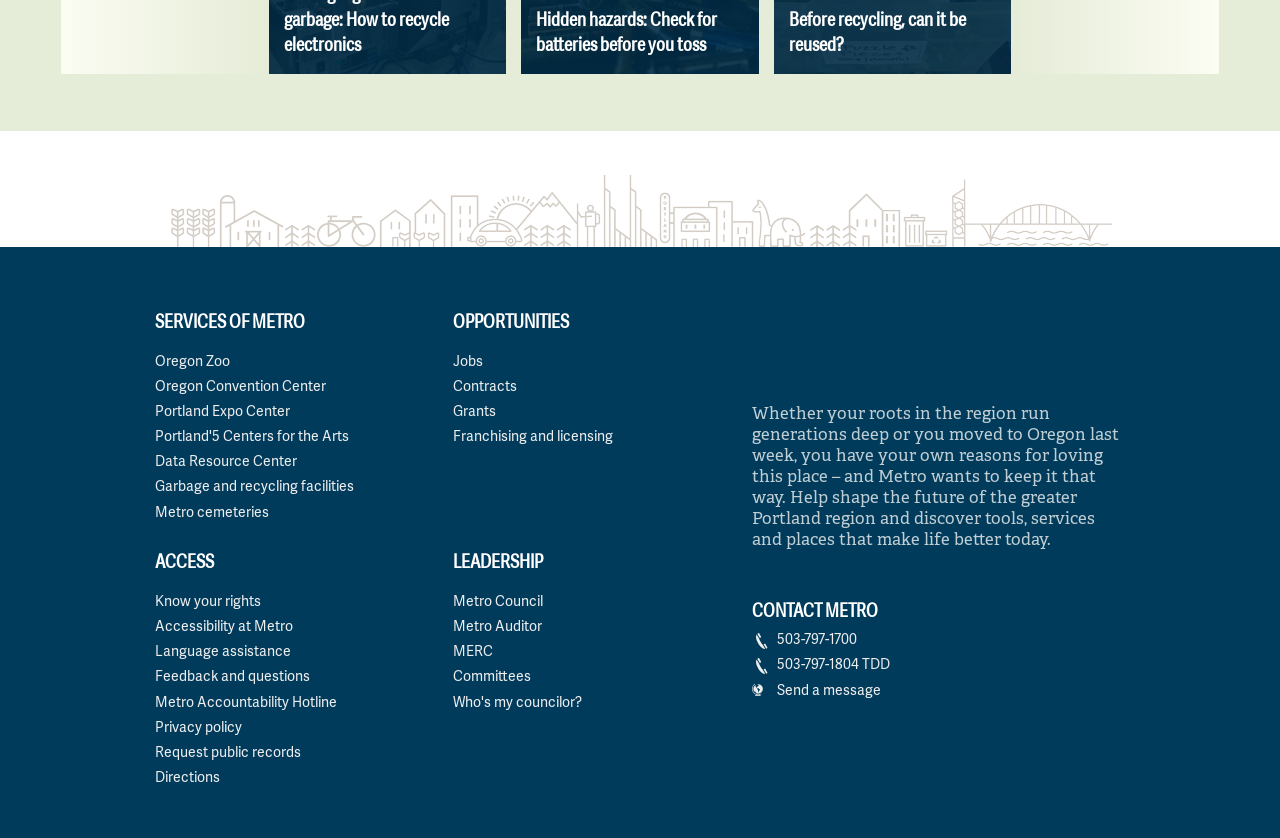Identify the bounding box coordinates for the element that needs to be clicked to fulfill this instruction: "Learn about opportunities at Metro". Provide the coordinates in the format of four float numbers between 0 and 1: [left, top, right, bottom].

[0.354, 0.372, 0.587, 0.569]